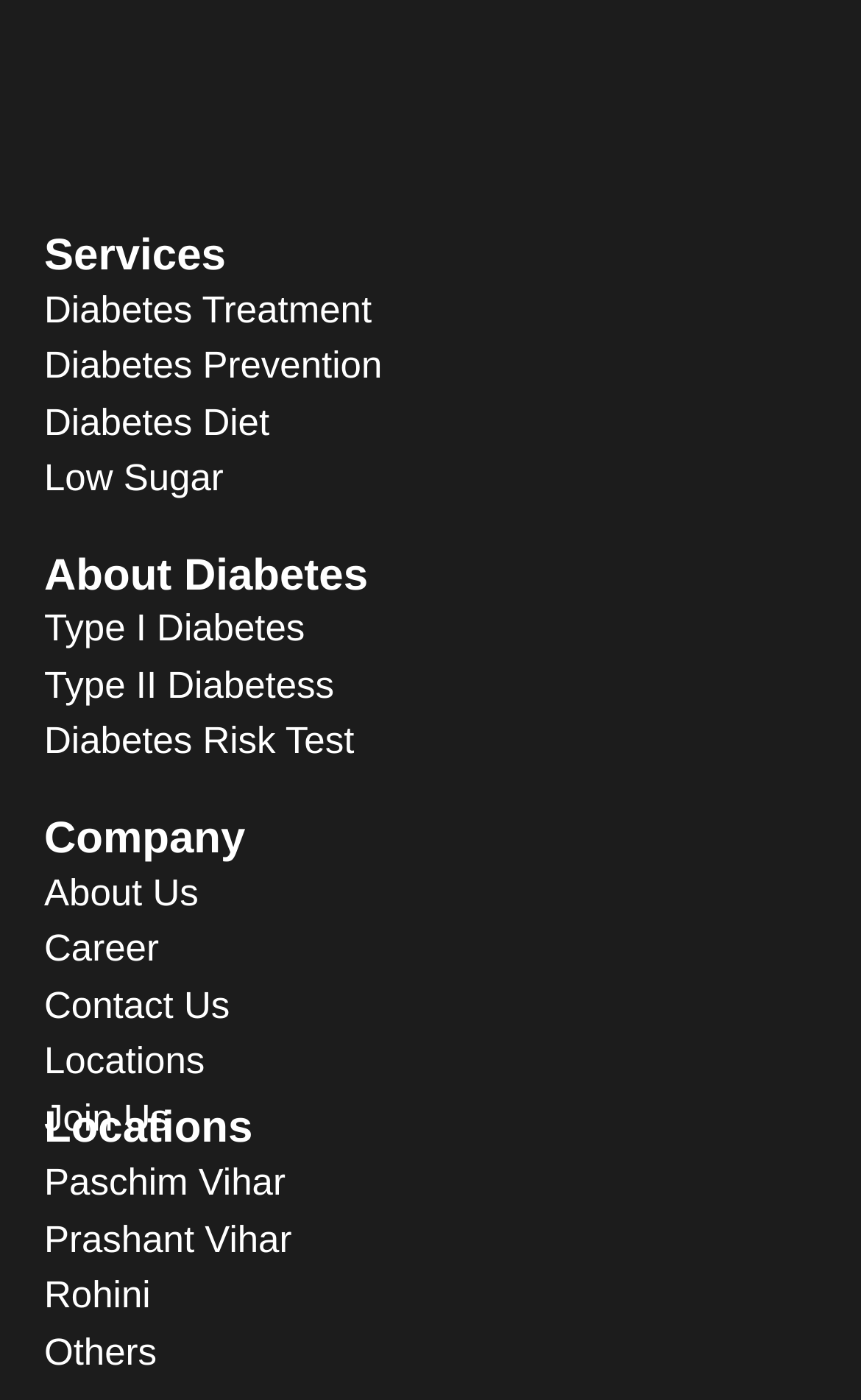Identify the bounding box coordinates of the area that should be clicked in order to complete the given instruction: "Select response method". The bounding box coordinates should be four float numbers between 0 and 1, i.e., [left, top, right, bottom].

None